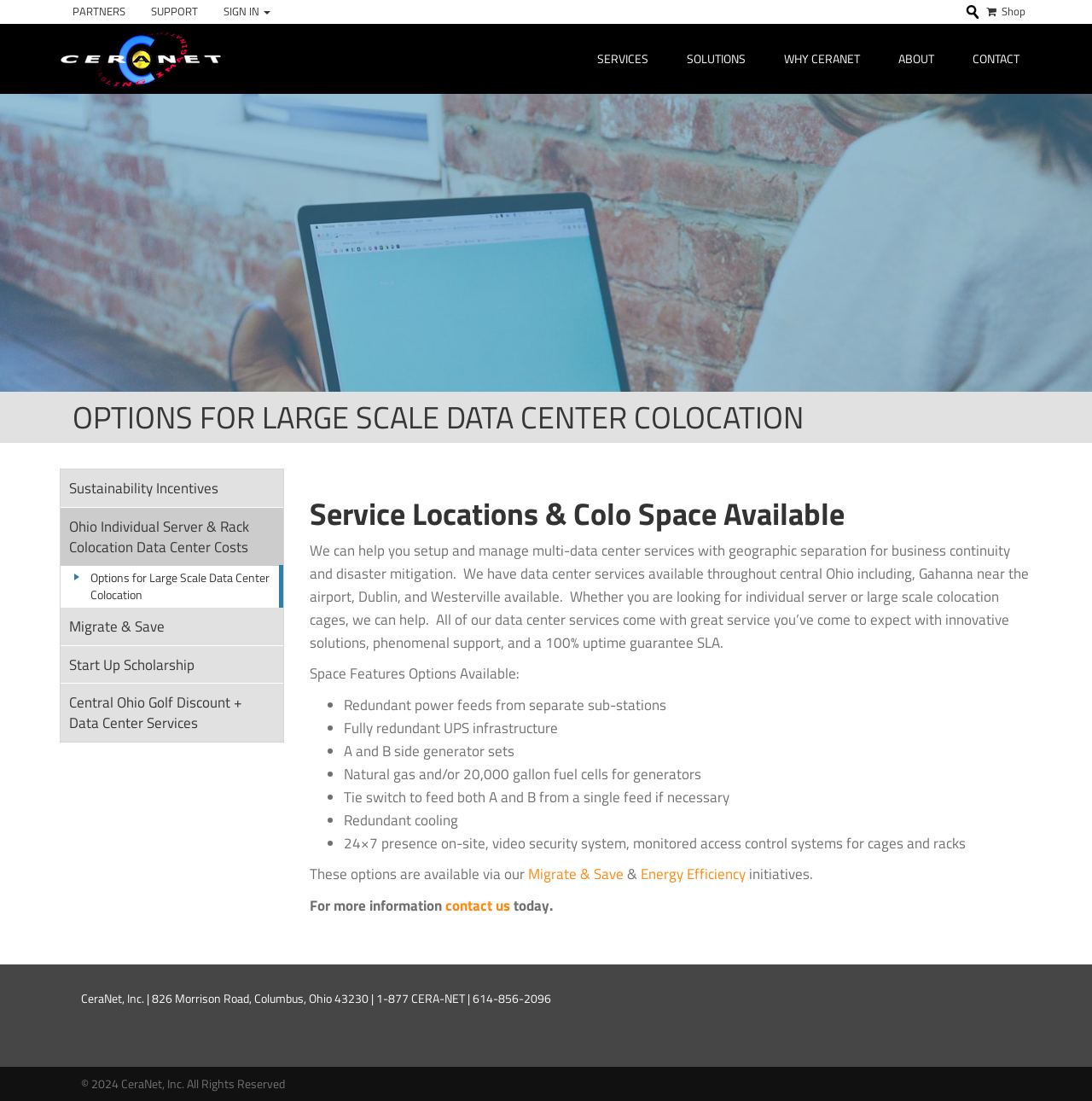Specify the bounding box coordinates of the area to click in order to execute this command: 'Search for a book'. The coordinates should consist of four float numbers ranging from 0 to 1, and should be formatted as [left, top, right, bottom].

None